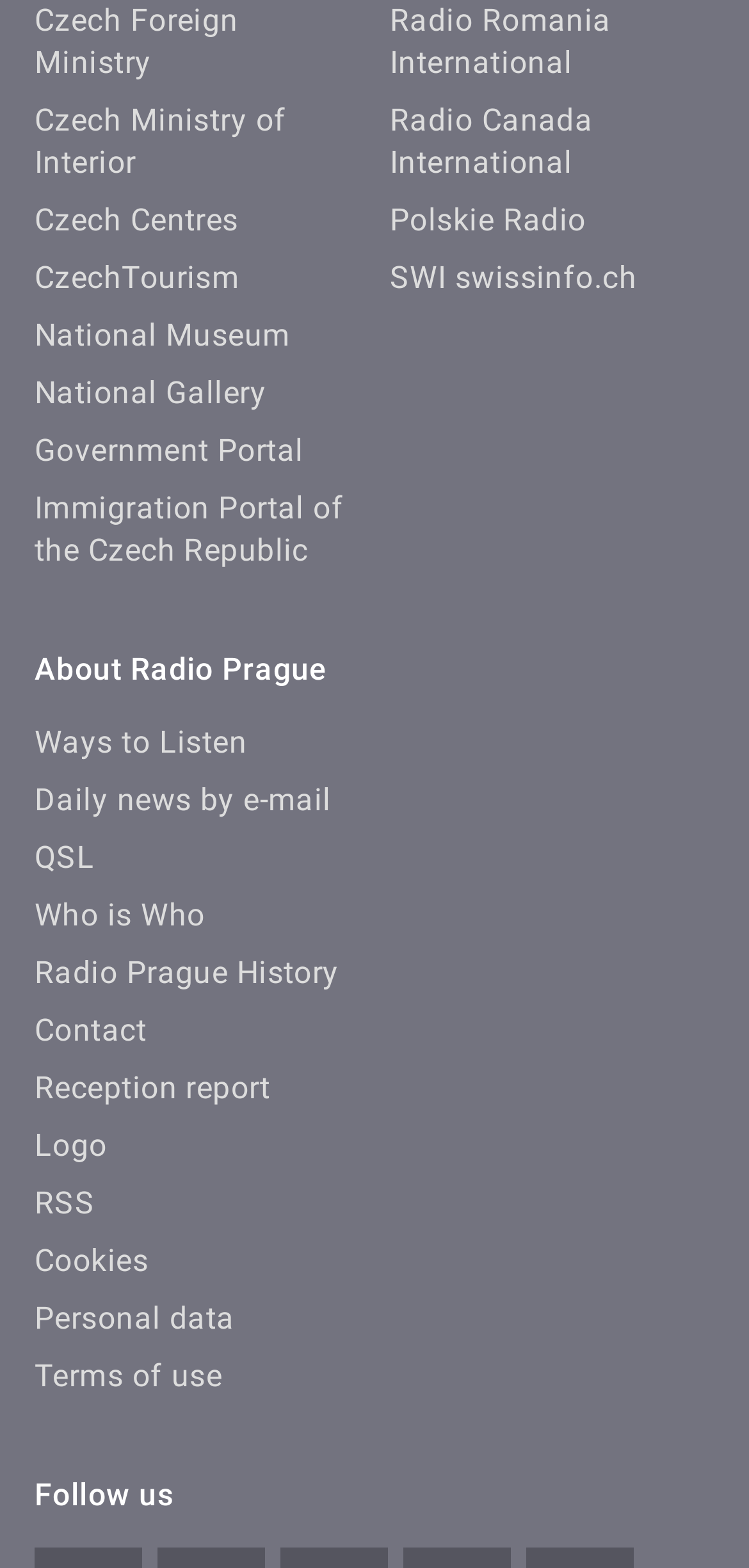Respond to the question below with a concise word or phrase:
What is the first link in the list of Czech institutions?

Czech Foreign Ministry